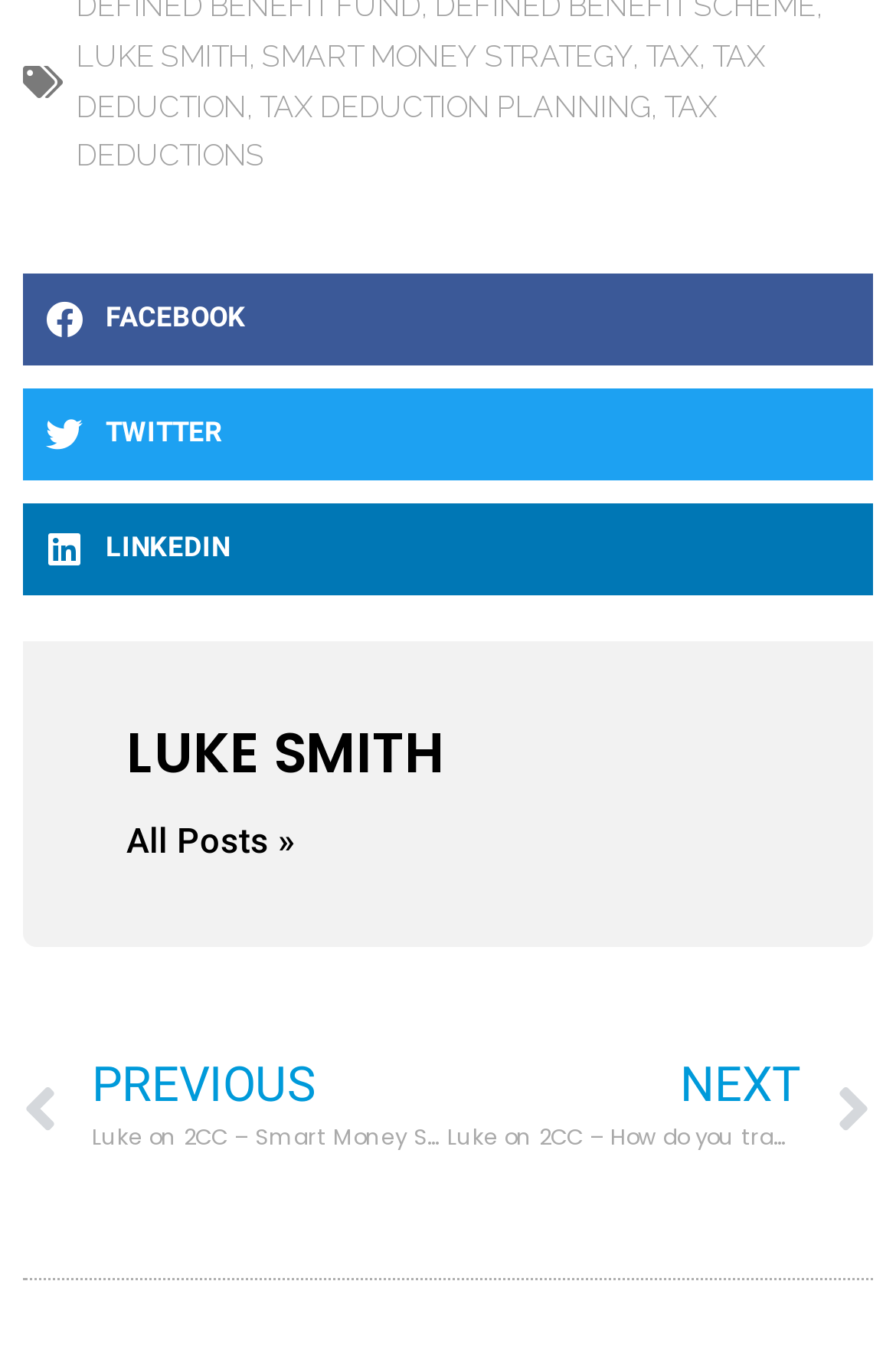Use the information in the screenshot to answer the question comprehensively: What is the previous post about?

The previous post can be found at the bottom of the webpage, where it says 'Prev PREVIOUS Luke on 2CC – Smart Money Strategy Interview with Leon Delaney', indicating that the previous post is about Luke's interview with Leon Delaney on 2CC.